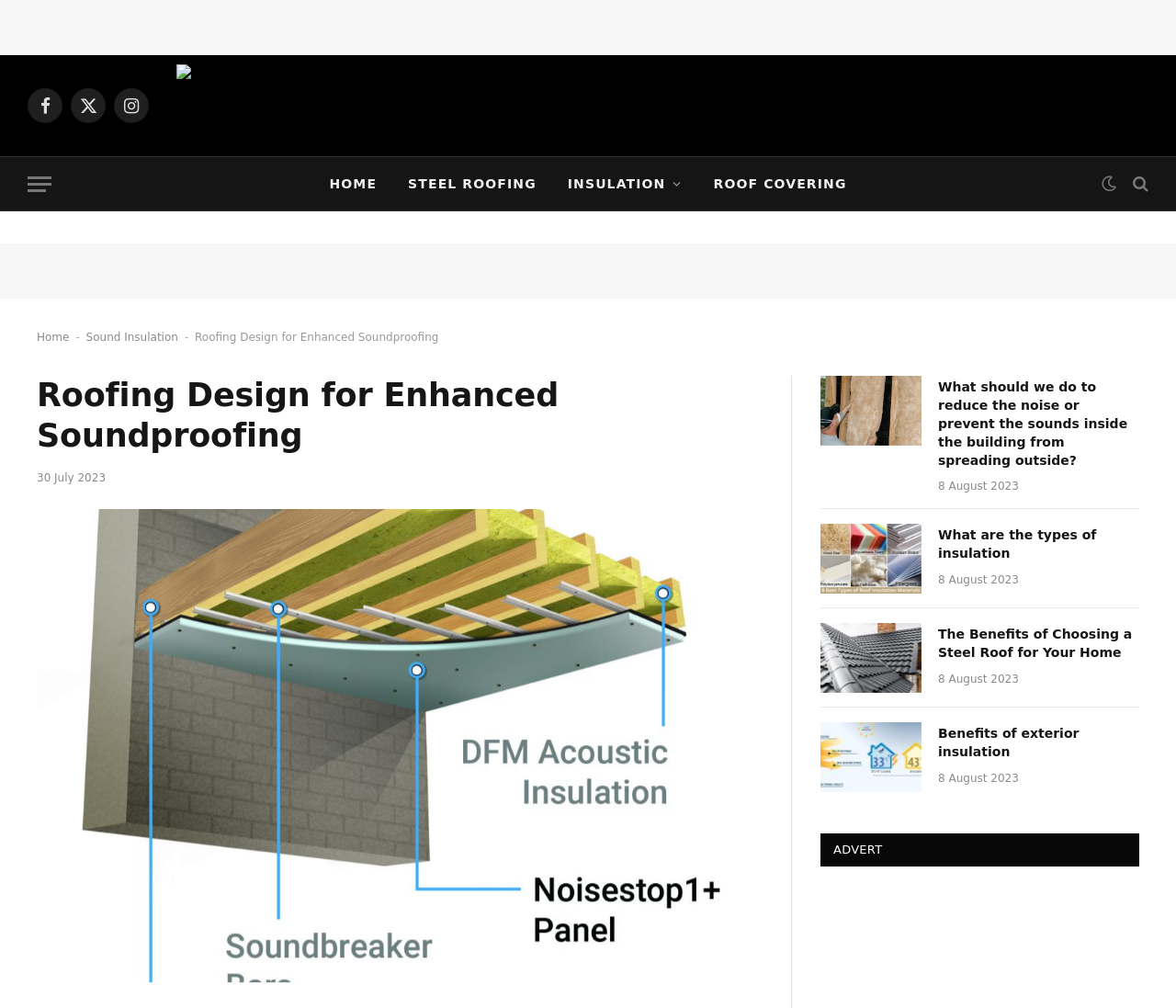Please identify the bounding box coordinates of the element's region that should be clicked to execute the following instruction: "Open the menu". The bounding box coordinates must be four float numbers between 0 and 1, i.e., [left, top, right, bottom].

[0.023, 0.162, 0.044, 0.203]